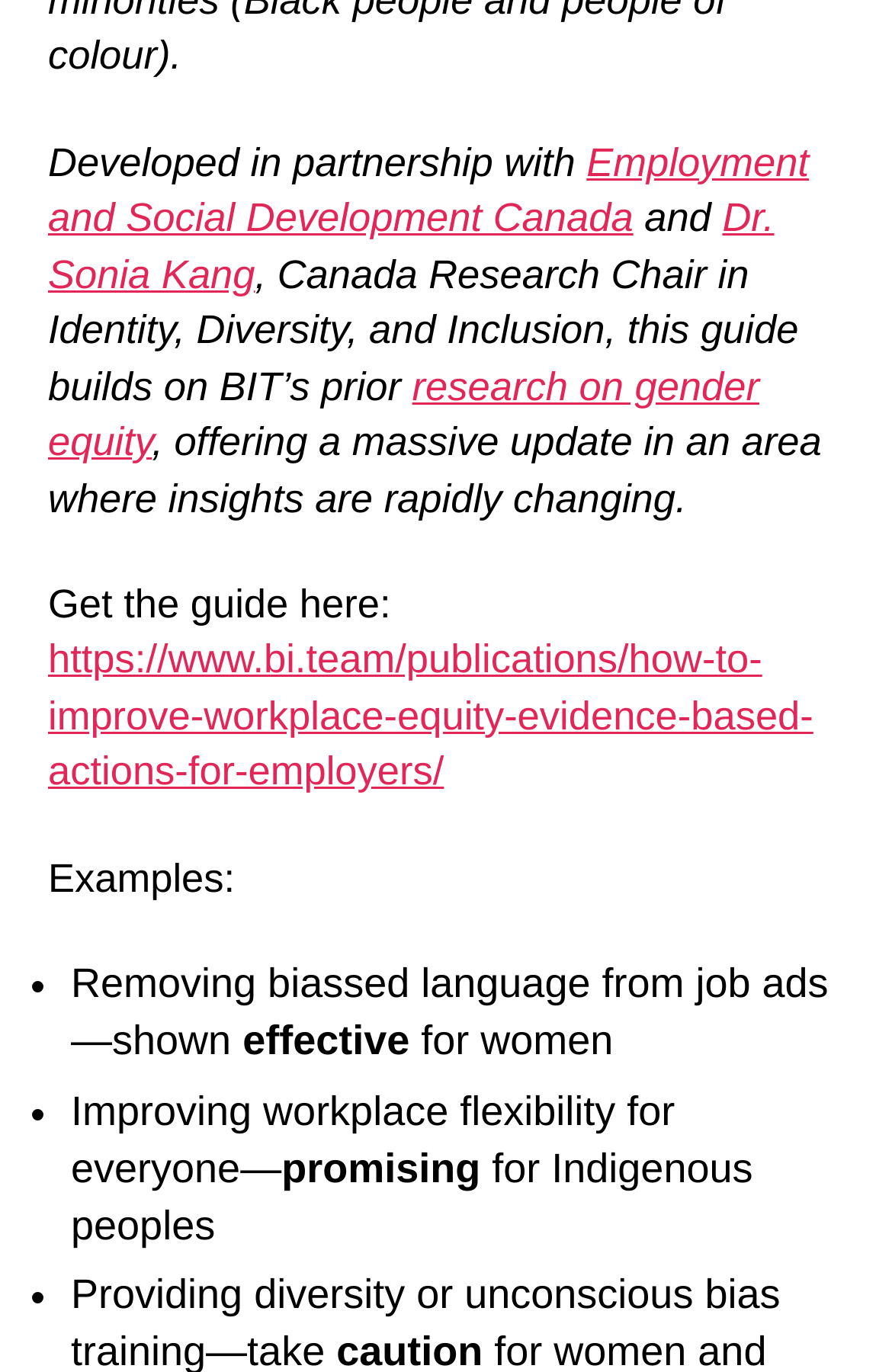Bounding box coordinates are specified in the format (top-left x, top-left y, bottom-right x, bottom-right y). All values are floating point numbers bounded between 0 and 1. Please provide the bounding box coordinate of the region this sentence describes: Employment and Social Development Canada

[0.054, 0.101, 0.907, 0.175]